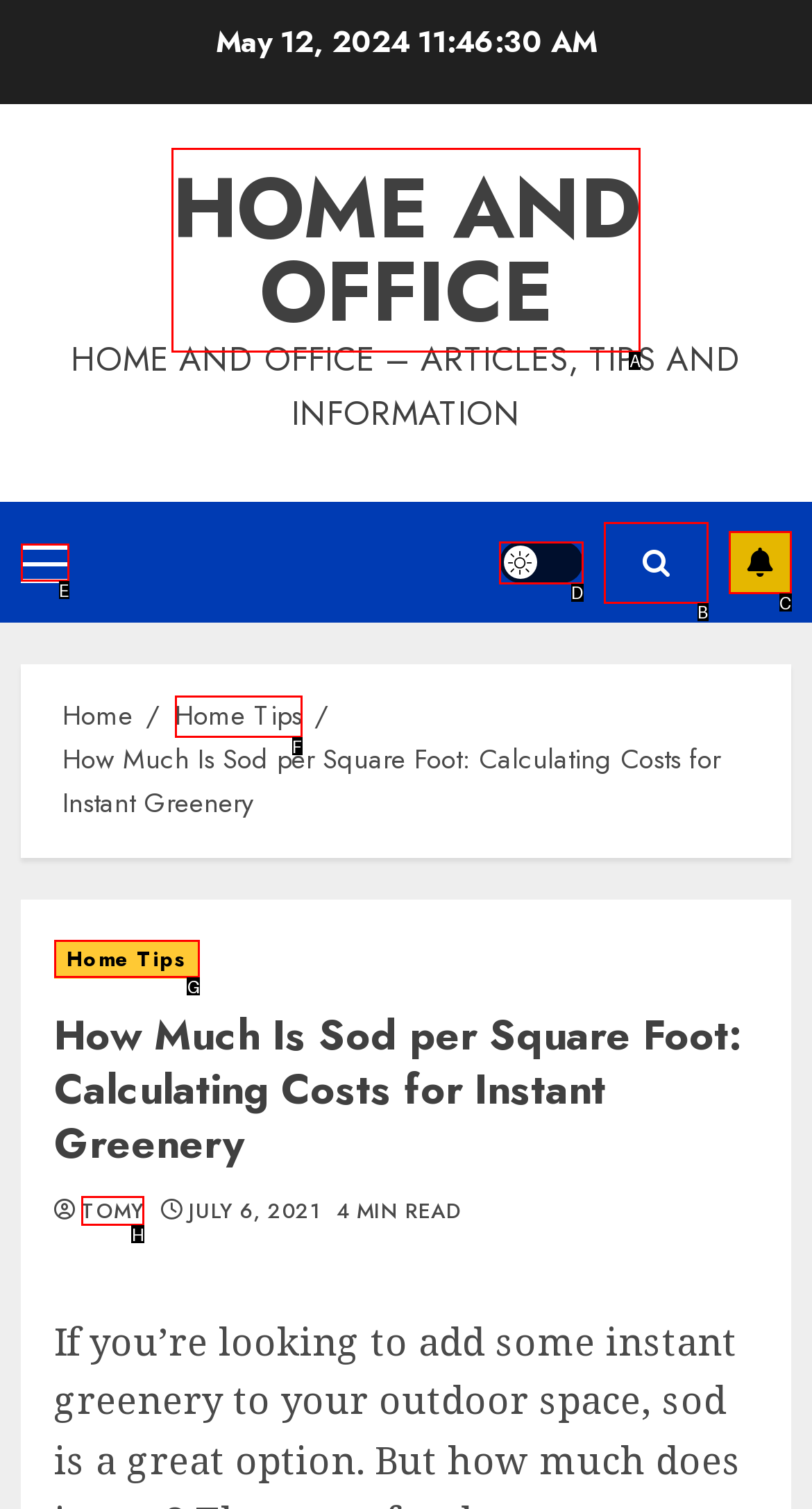Find the correct option to complete this instruction: switch to dark mode. Reply with the corresponding letter.

D